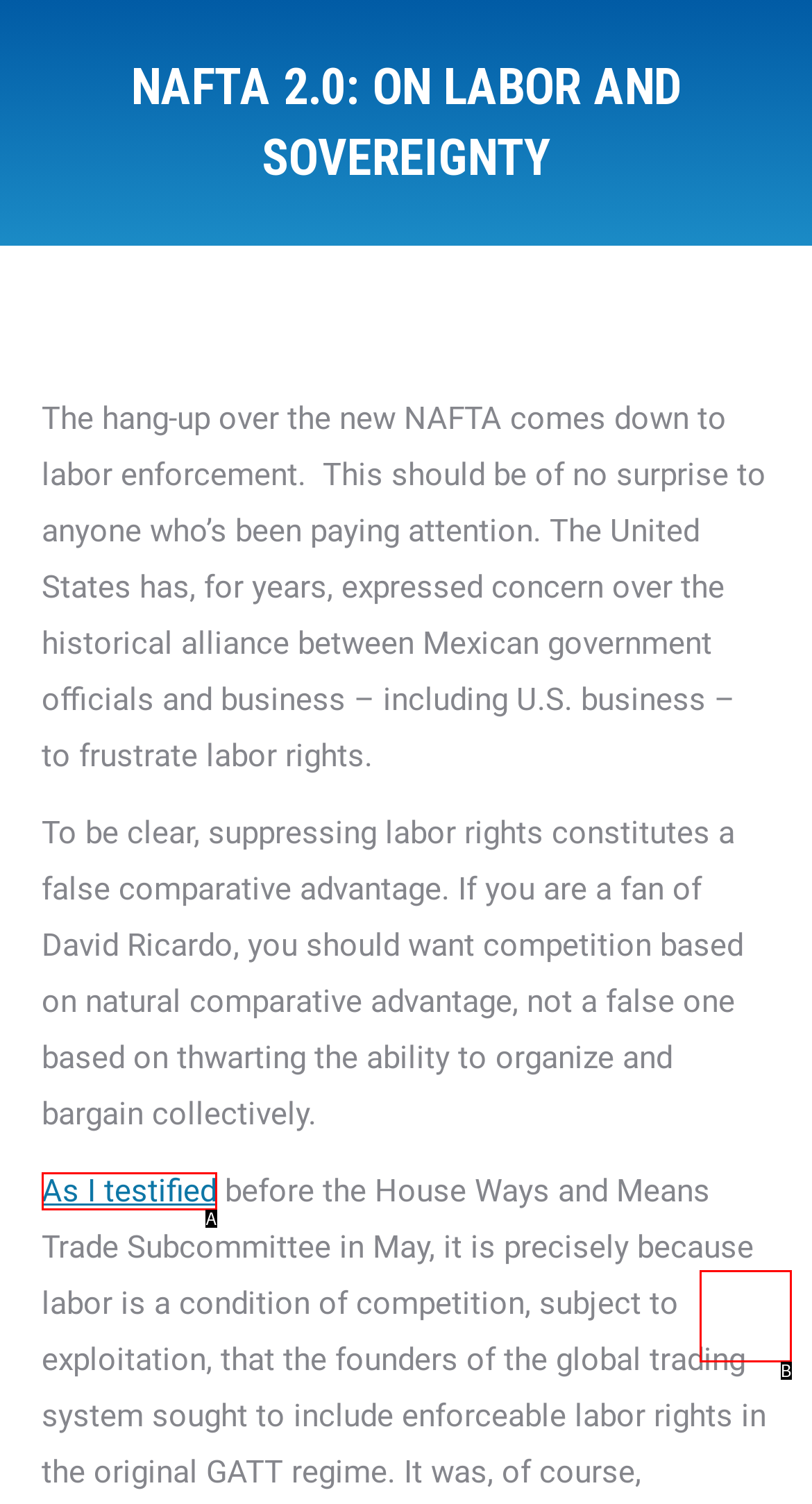Select the letter that corresponds to the UI element described as: As I testified
Answer by providing the letter from the given choices.

A